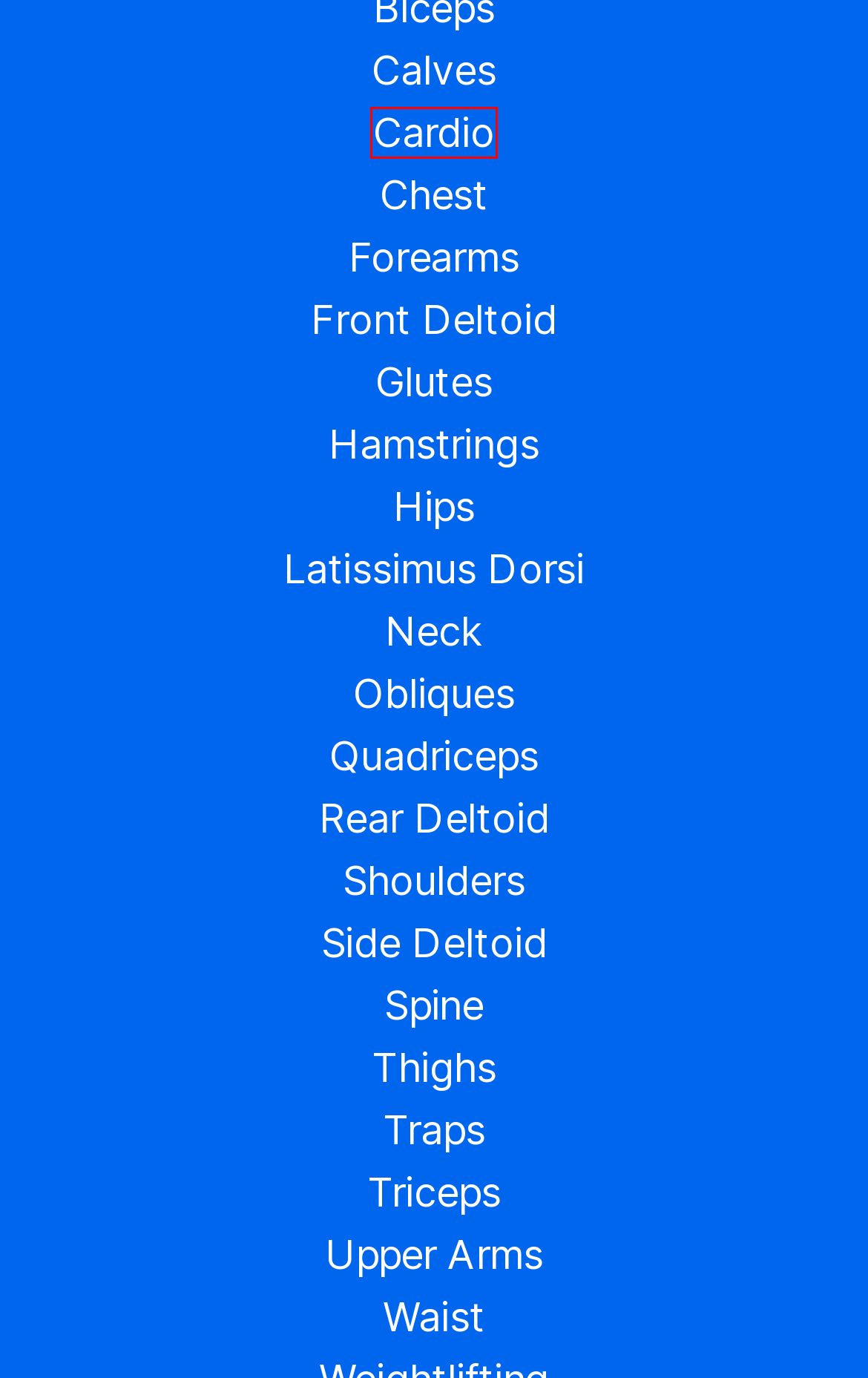With the provided webpage screenshot containing a red bounding box around a UI element, determine which description best matches the new webpage that appears after clicking the selected element. The choices are:
A. Cardio Workouts Library - Step-by-Step Visual Guides
B. Waist Workouts Library - Step-by-Step Visual Guides
C. Neck Workouts Library - Step-by-Step Visual Guides
D. Shoulder Workouts Library - Step-by-Step Visual Guides
E. Hip Workouts Library - Step-by-Step Visual Guides
F. Upper Arm Workouts Library - Step-by-Step Visual Guides
G. Tricep Workouts Library - Step-by-Step Visual Guides
H. Trap Workouts Library - Step-by-Step Visual Guides

A